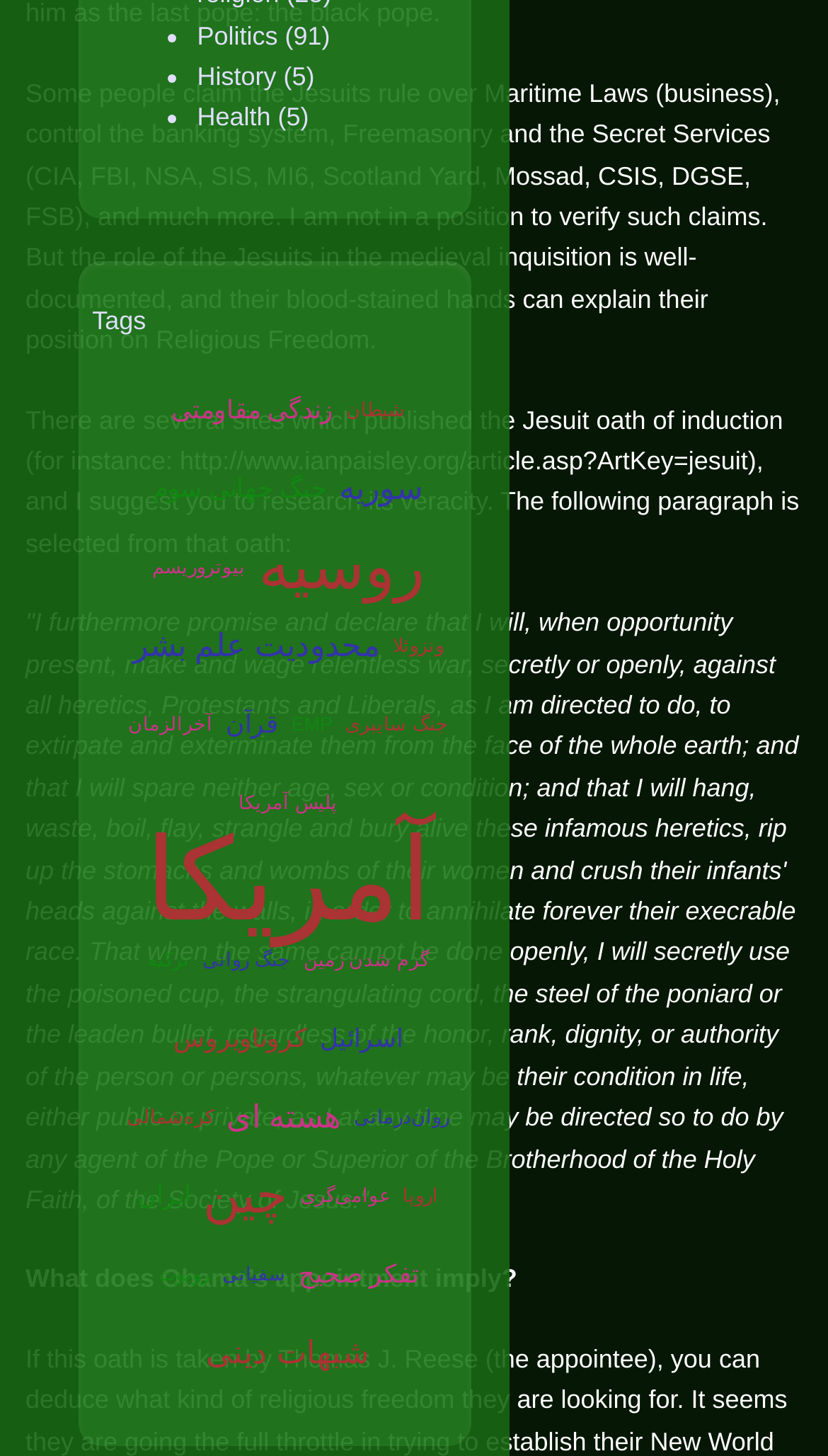Please specify the bounding box coordinates of the area that should be clicked to accomplish the following instruction: "Click on the 'Politics' link". The coordinates should consist of four float numbers between 0 and 1, i.e., [left, top, right, bottom].

[0.238, 0.014, 0.399, 0.036]